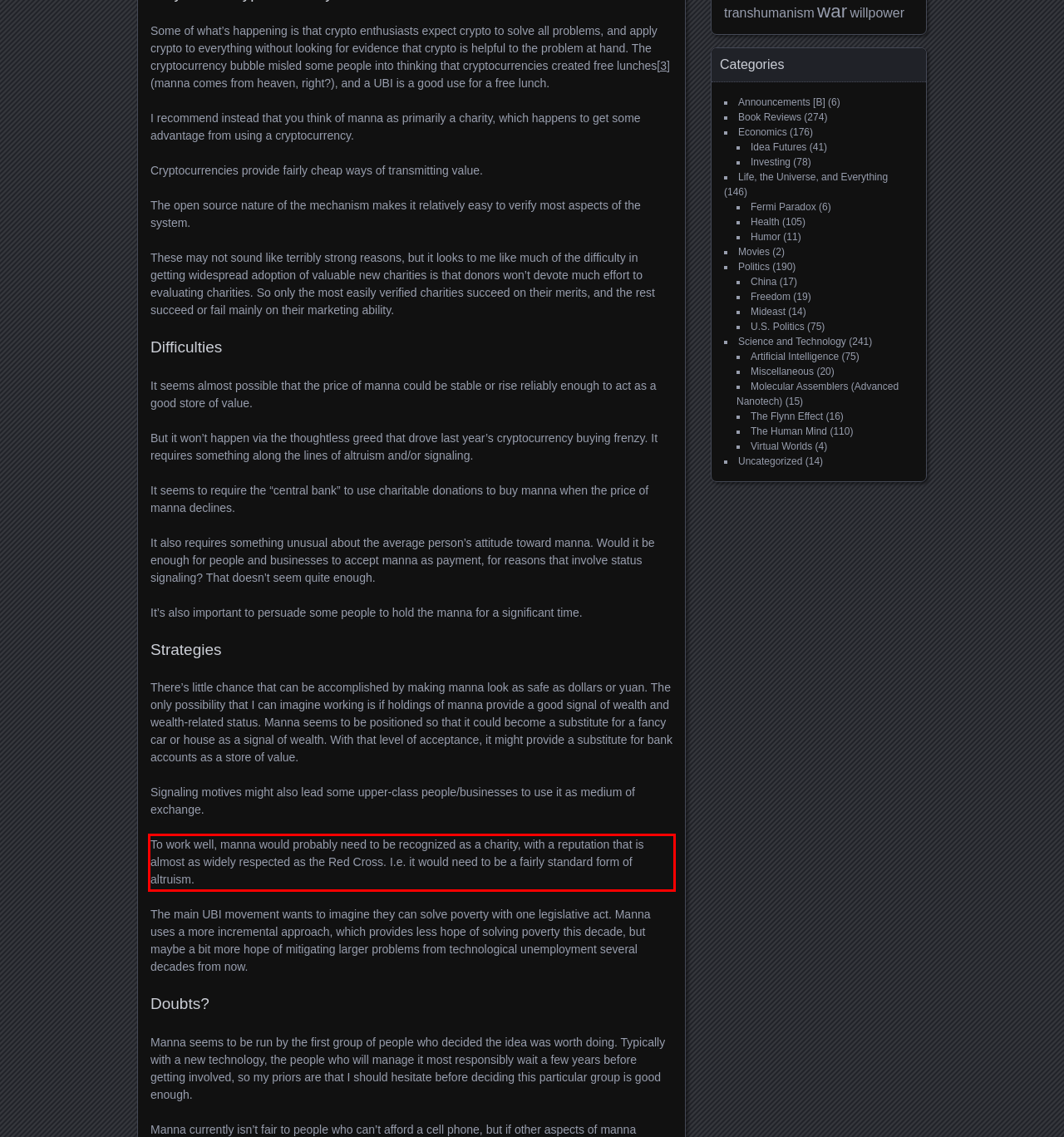Using the webpage screenshot, recognize and capture the text within the red bounding box.

To work well, manna would probably need to be recognized as a charity, with a reputation that is almost as widely respected as the Red Cross. I.e. it would need to be a fairly standard form of altruism.